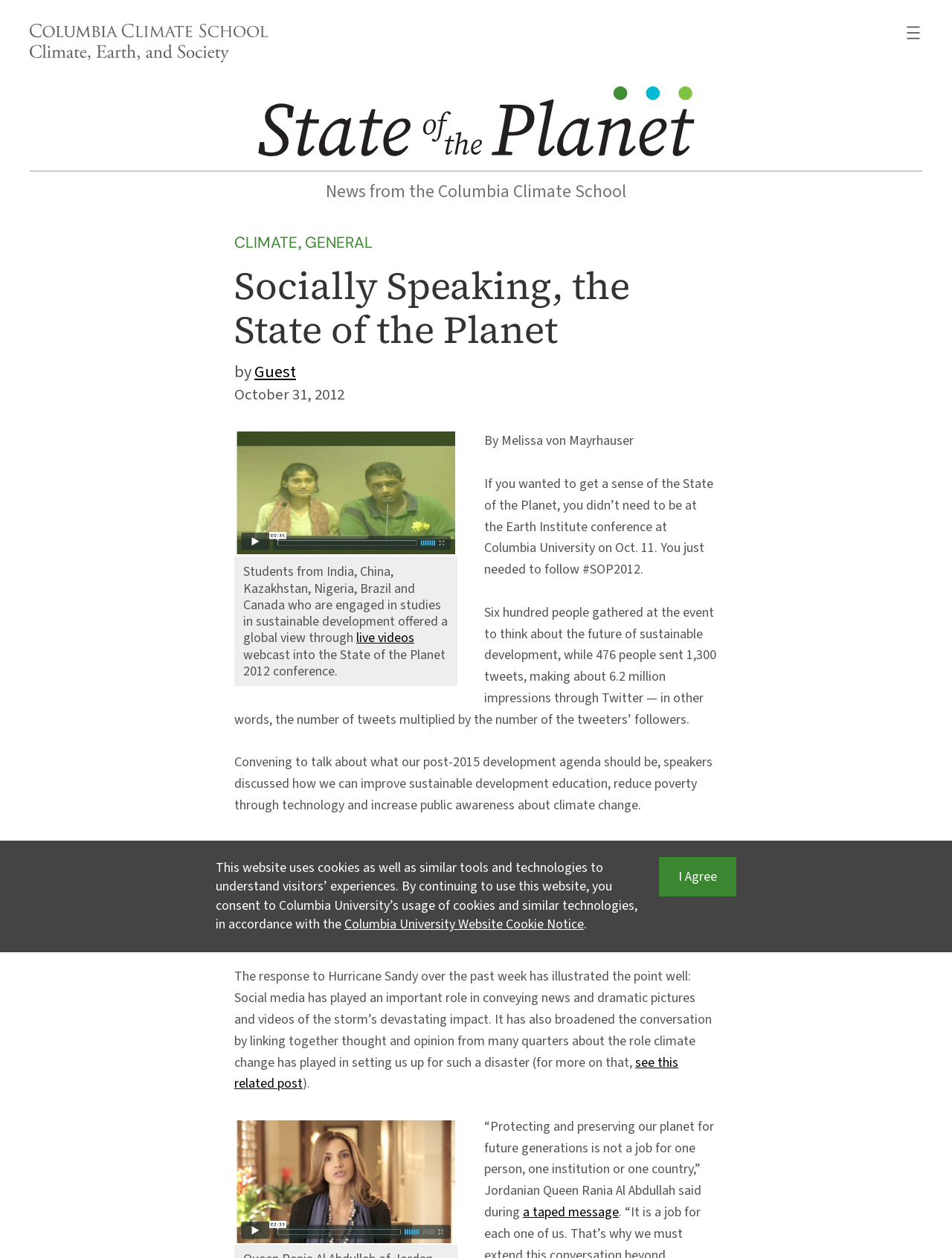How many tweets were sent during the conference?
Craft a detailed and extensive response to the question.

According to the article, 476 people sent 1,300 tweets during the conference, making about 6.2 million impressions through Twitter.